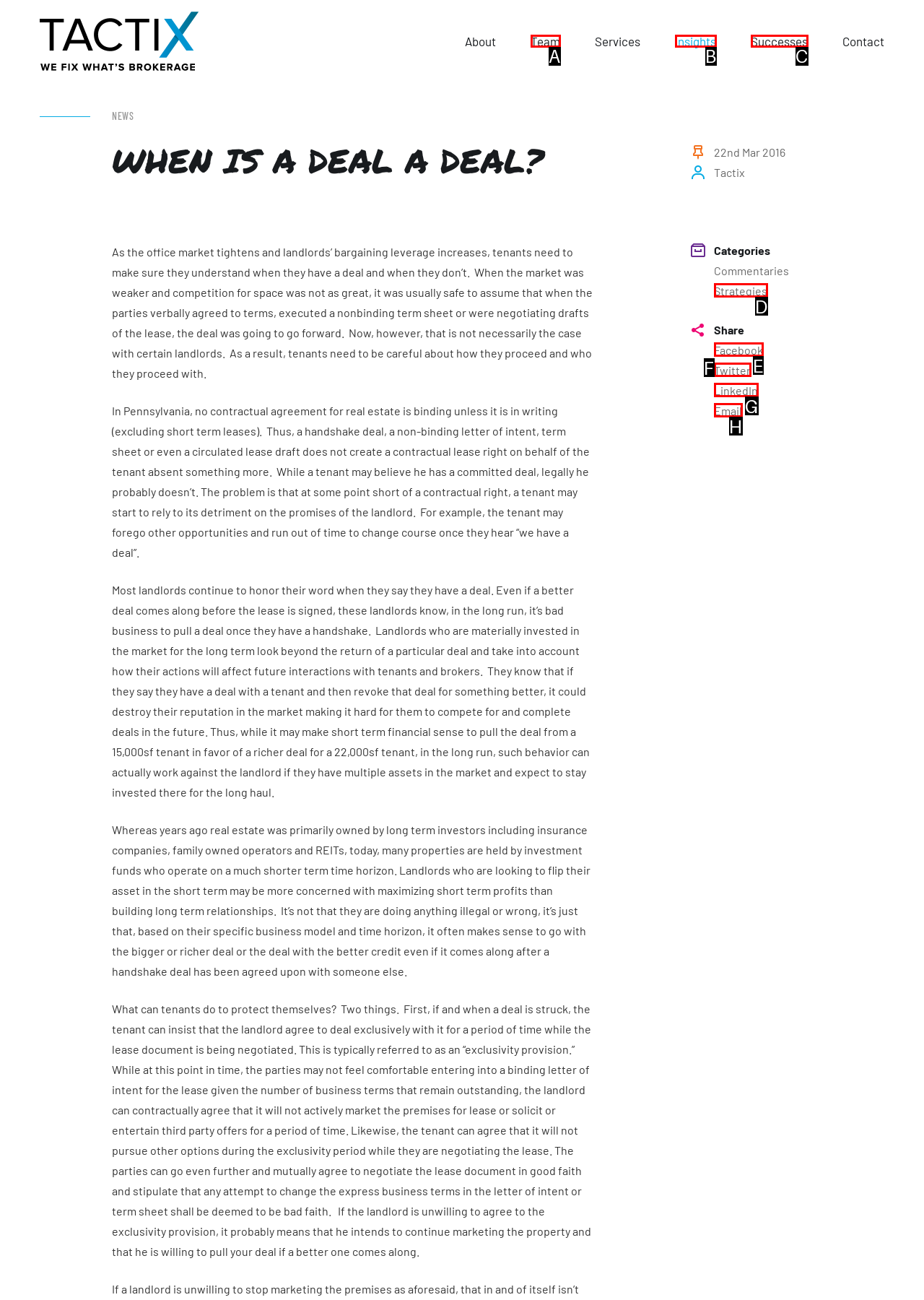Identify the option that best fits this description: Email
Answer with the appropriate letter directly.

H